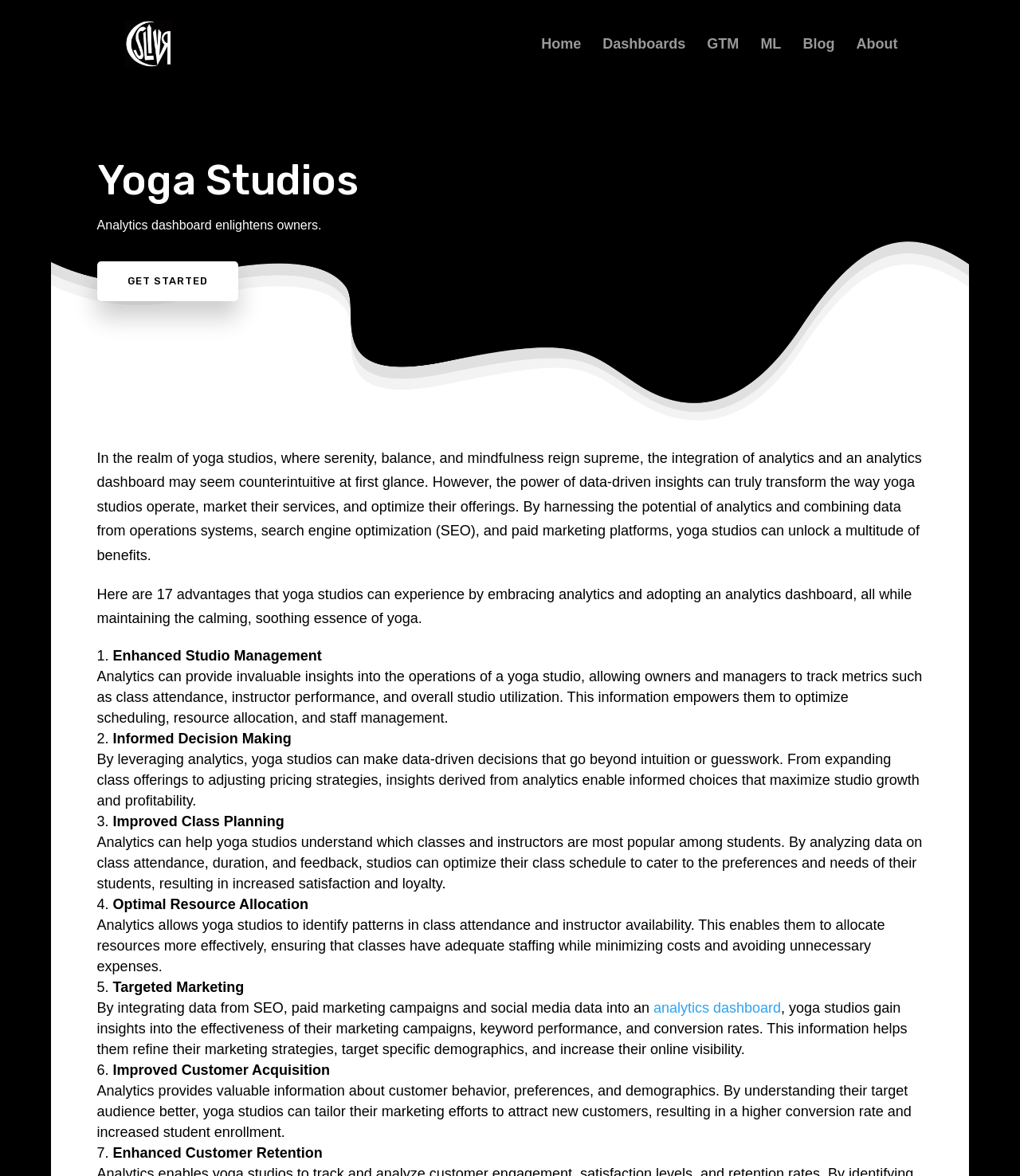Determine the bounding box coordinates of the clickable element necessary to fulfill the instruction: "Visit Imago Medical Spa homepage". Provide the coordinates as four float numbers within the 0 to 1 range, i.e., [left, top, right, bottom].

None